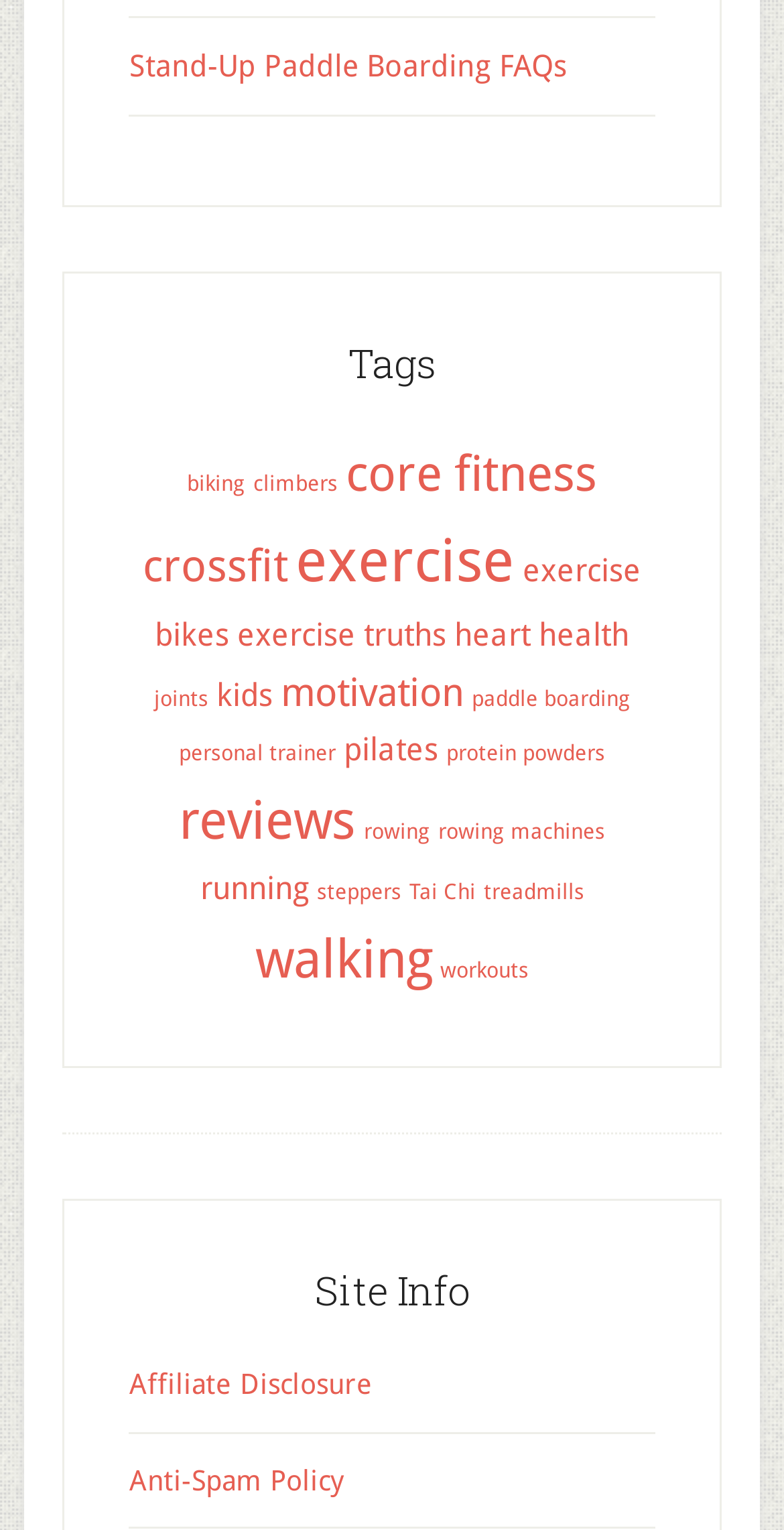Find the bounding box coordinates of the element I should click to carry out the following instruction: "Learn about heart health".

[0.579, 0.403, 0.803, 0.428]